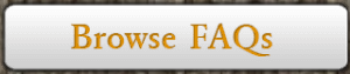Using the information in the image, give a detailed answer to the following question: What is the benefit of the 'Browse FAQs' functionality?

The 'Browse FAQs' functionality enhances user experience by providing easy access to valuable information, thereby aiding in understanding the organization's mission, goals, and offerings related to genetically superior hardwood plantings, and facilitating a smoother interaction with the website.